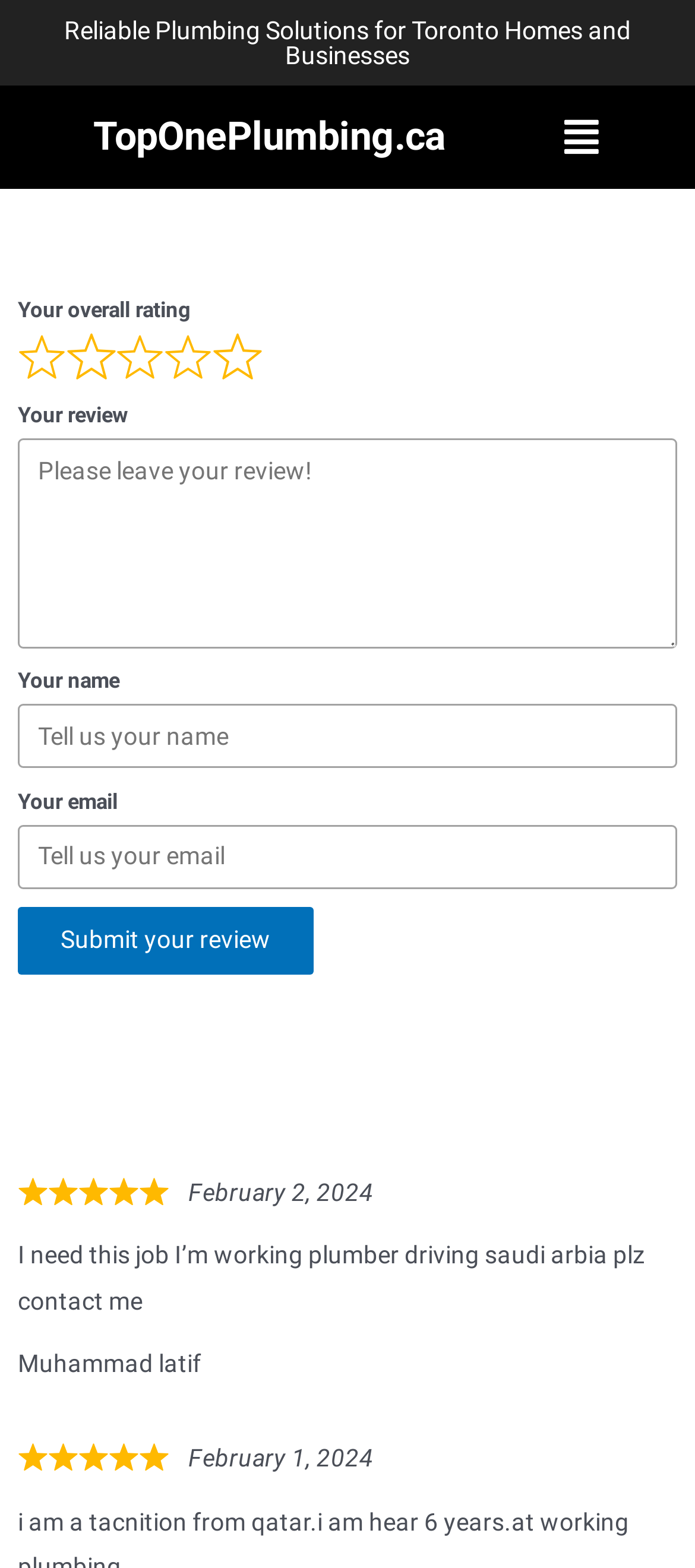What is the date of the most recent review?
Kindly offer a comprehensive and detailed response to the question.

By looking at the review entries, I can see that the most recent review has a date of February 2, 2024, which is displayed above the review text.